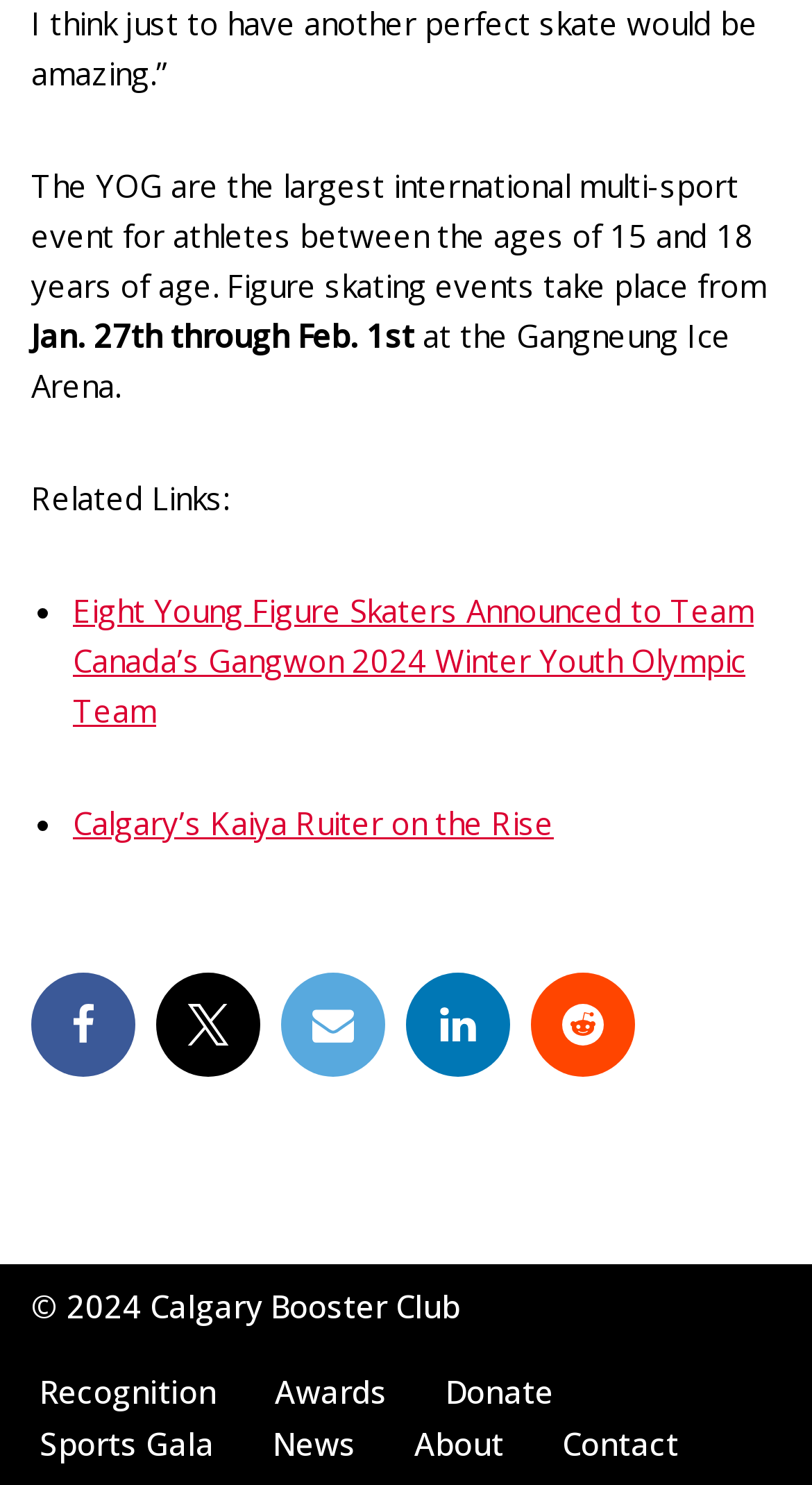Identify the bounding box coordinates of the clickable section necessary to follow the following instruction: "Click on the link to read about Calgary’s Kaiya Ruiter on the Rise". The coordinates should be presented as four float numbers from 0 to 1, i.e., [left, top, right, bottom].

[0.09, 0.54, 0.682, 0.568]